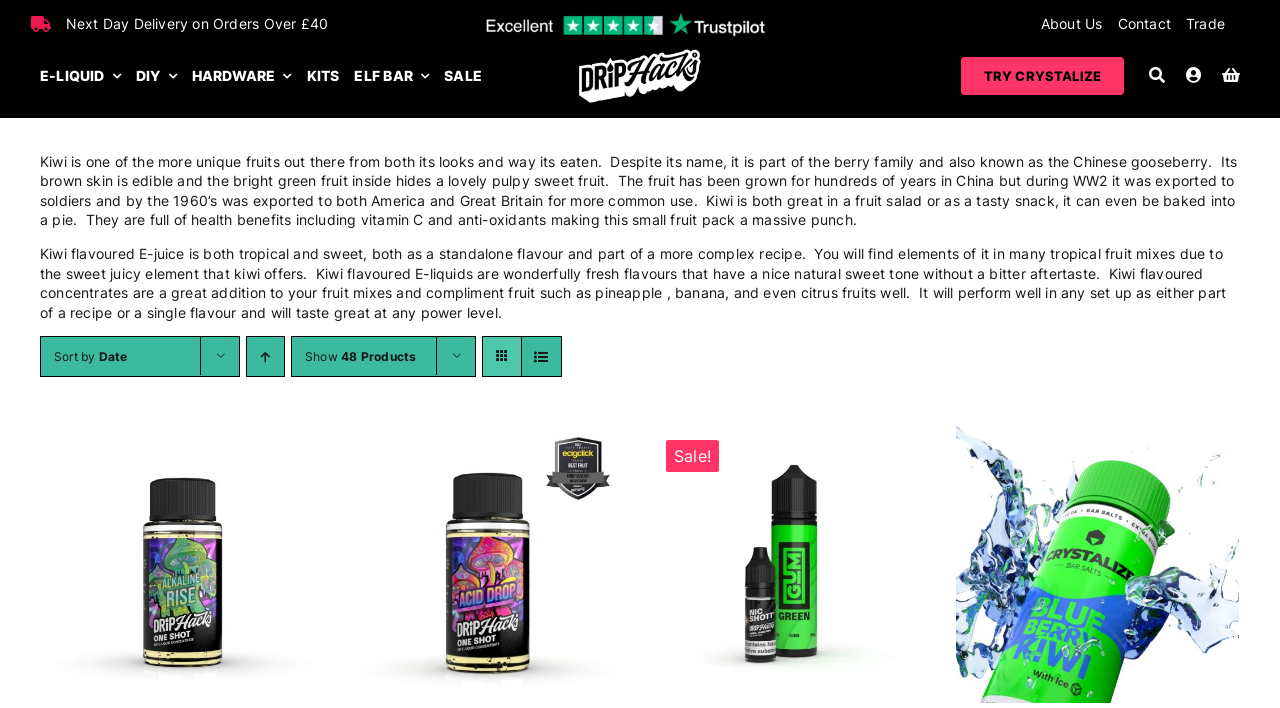What is the delivery policy for orders over £40?
Provide a fully detailed and comprehensive answer to the question.

The webpage has a static text element 'Next Day Delivery on Orders Over £40' which indicates that orders over £40 are eligible for next day delivery.